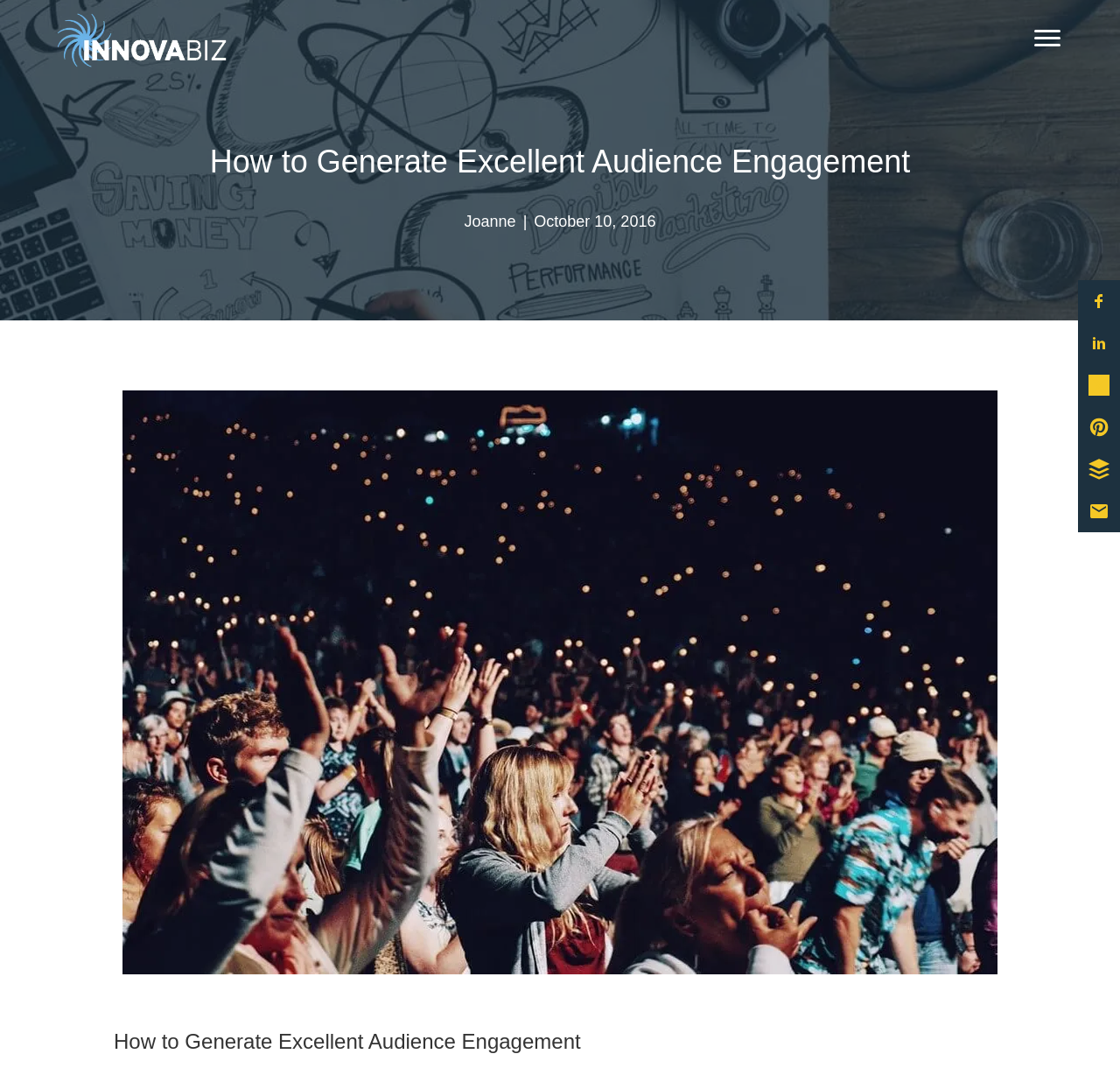For the given element description Twitter, determine the bounding box coordinates of the UI element. The coordinates should follow the format (top-left x, top-left y, bottom-right x, bottom-right y) and be within the range of 0 to 1.

[0.962, 0.341, 1.0, 0.38]